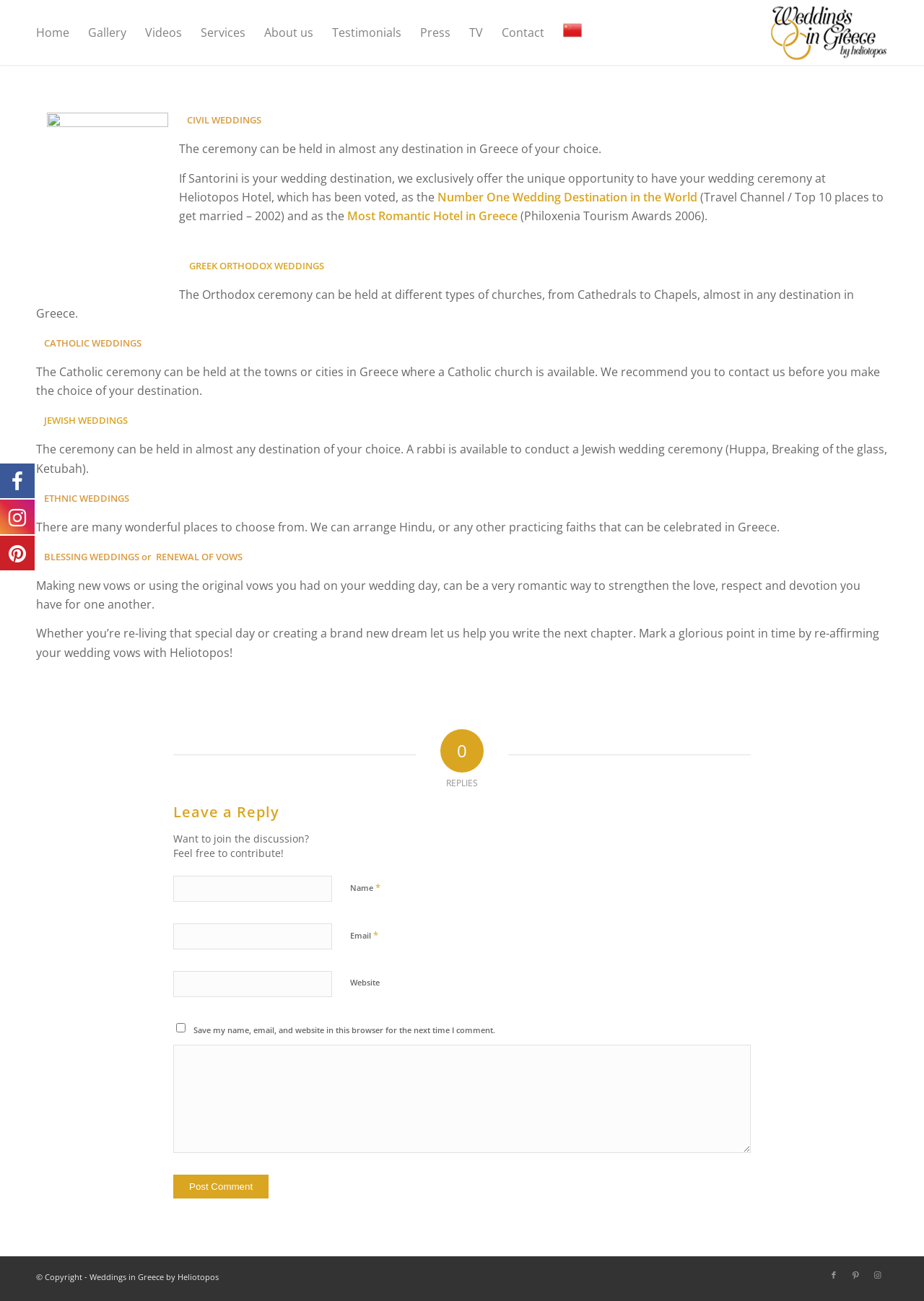Identify the bounding box coordinates of the part that should be clicked to carry out this instruction: "Click on the Home menu item".

[0.029, 0.0, 0.085, 0.05]